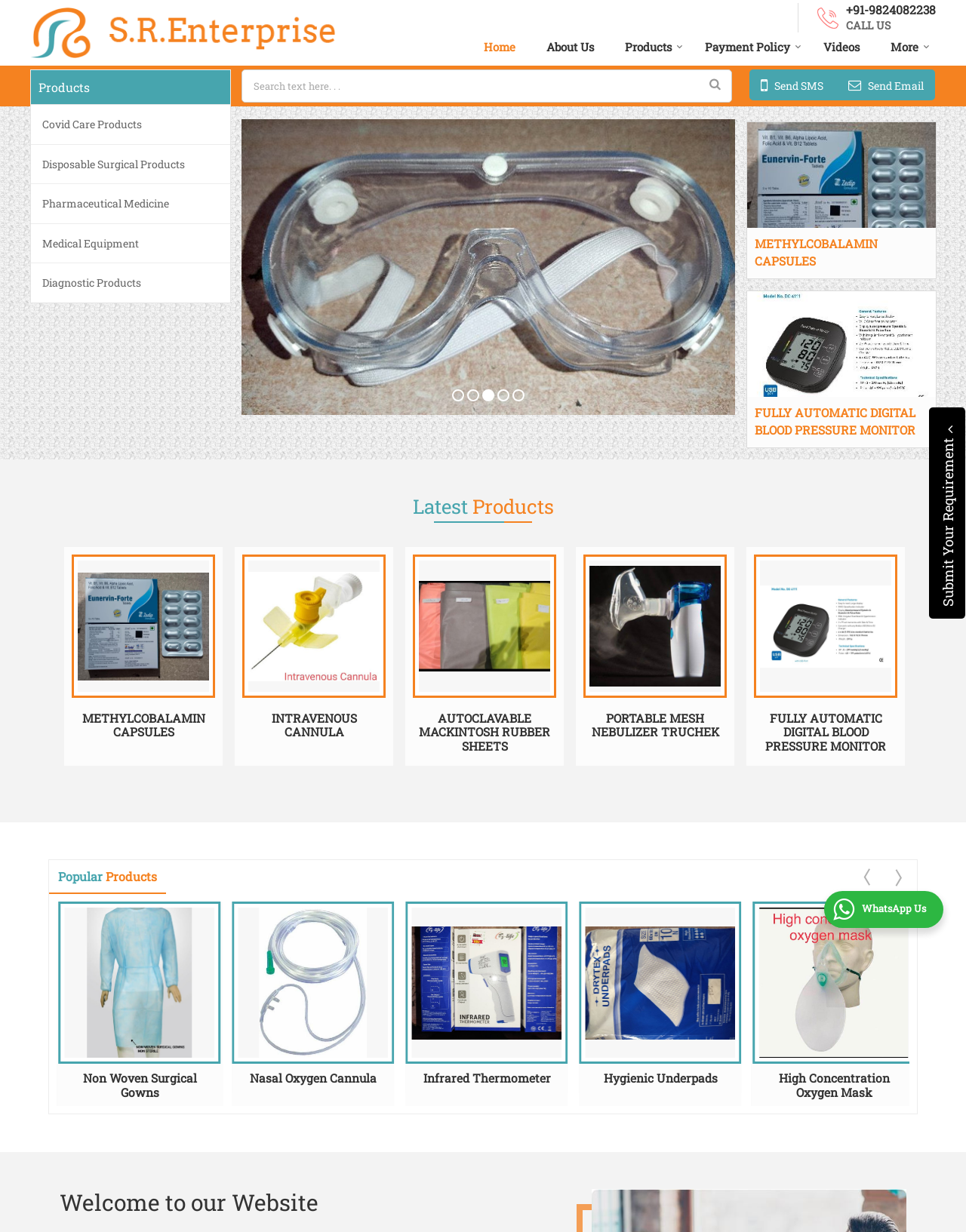Provide the bounding box coordinates for the UI element described in this sentence: "High Concentration Oxygen Mask". The coordinates should be four float values between 0 and 1, i.e., [left, top, right, bottom].

[0.806, 0.869, 0.921, 0.893]